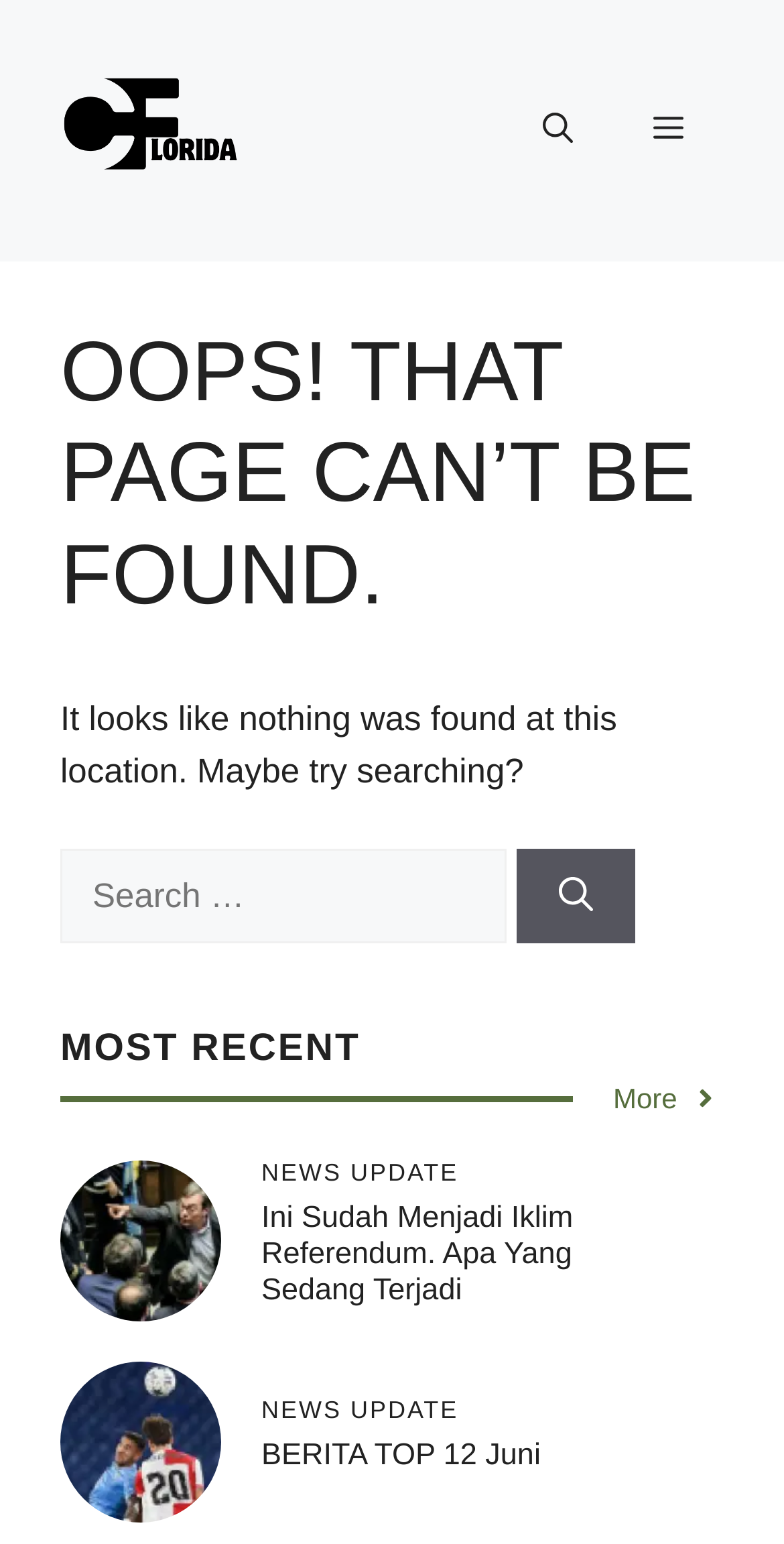What is the current page status?
Based on the image, provide your answer in one word or phrase.

Page Not Found